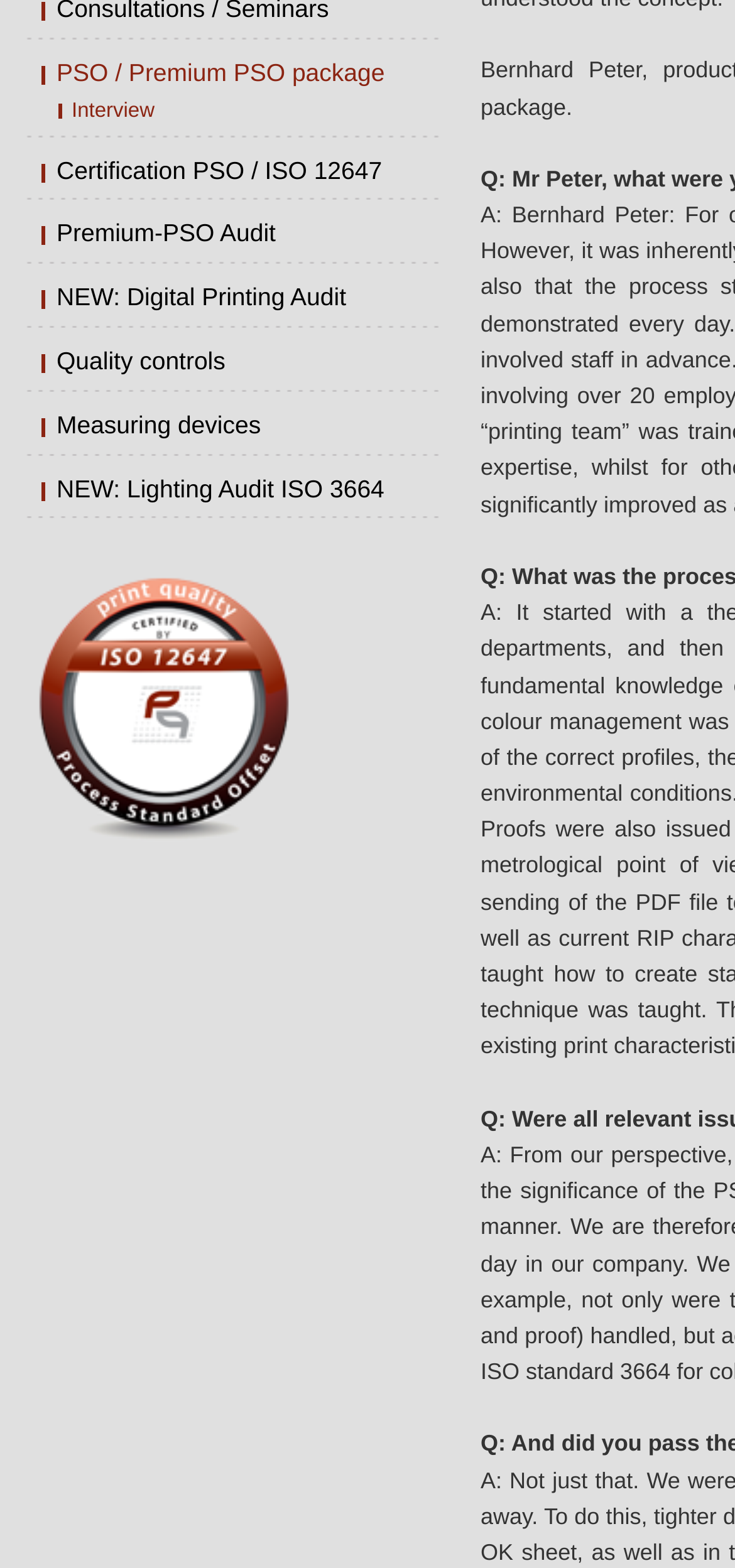From the given element description: "NEW: Lighting Audit ISO 3664", find the bounding box for the UI element. Provide the coordinates as four float numbers between 0 and 1, in the order [left, top, right, bottom].

[0.031, 0.293, 0.603, 0.331]